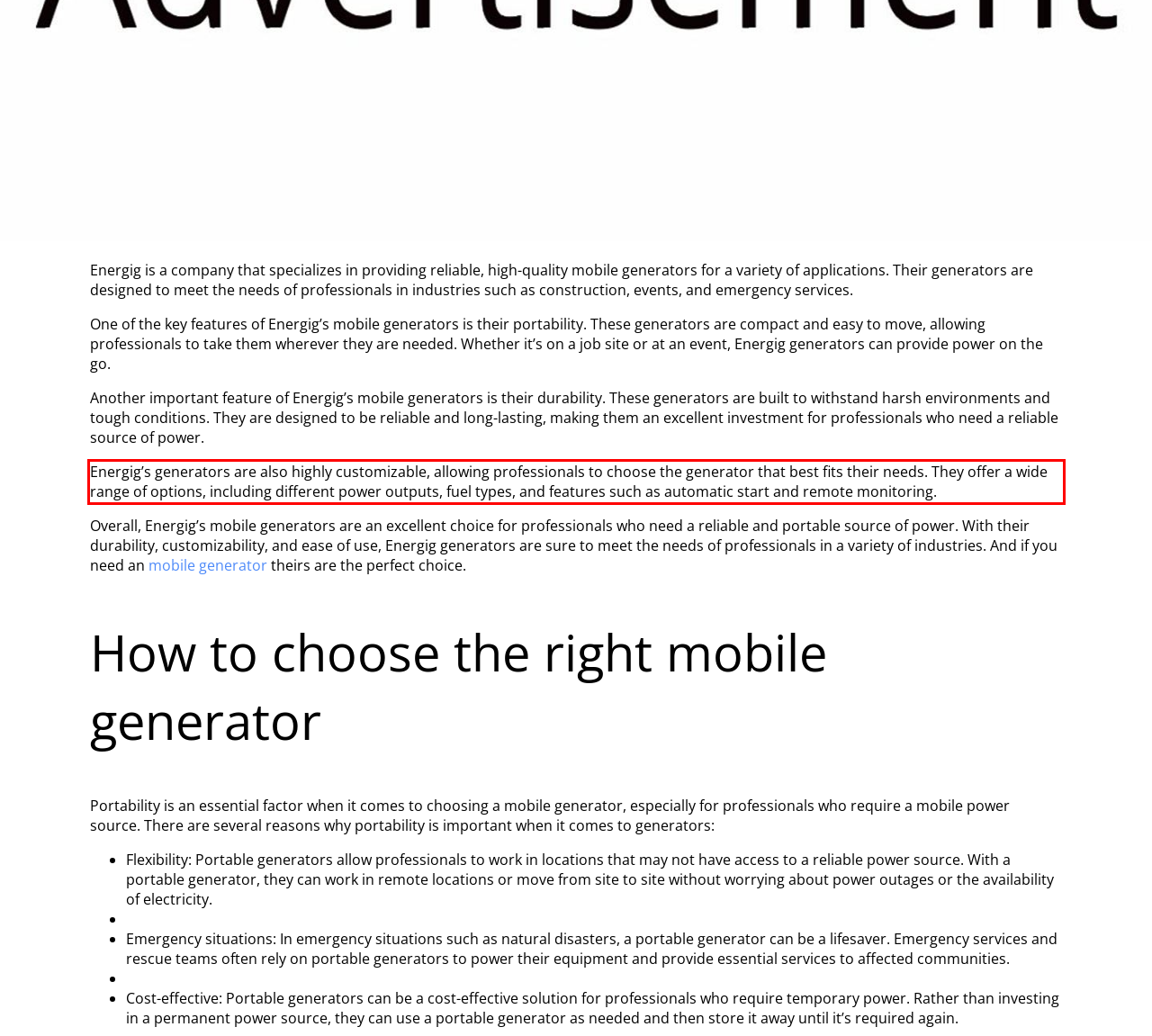Given a screenshot of a webpage containing a red rectangle bounding box, extract and provide the text content found within the red bounding box.

Energig’s generators are also highly customizable, allowing professionals to choose the generator that best fits their needs. They offer a wide range of options, including different power outputs, fuel types, and features such as automatic start and remote monitoring.